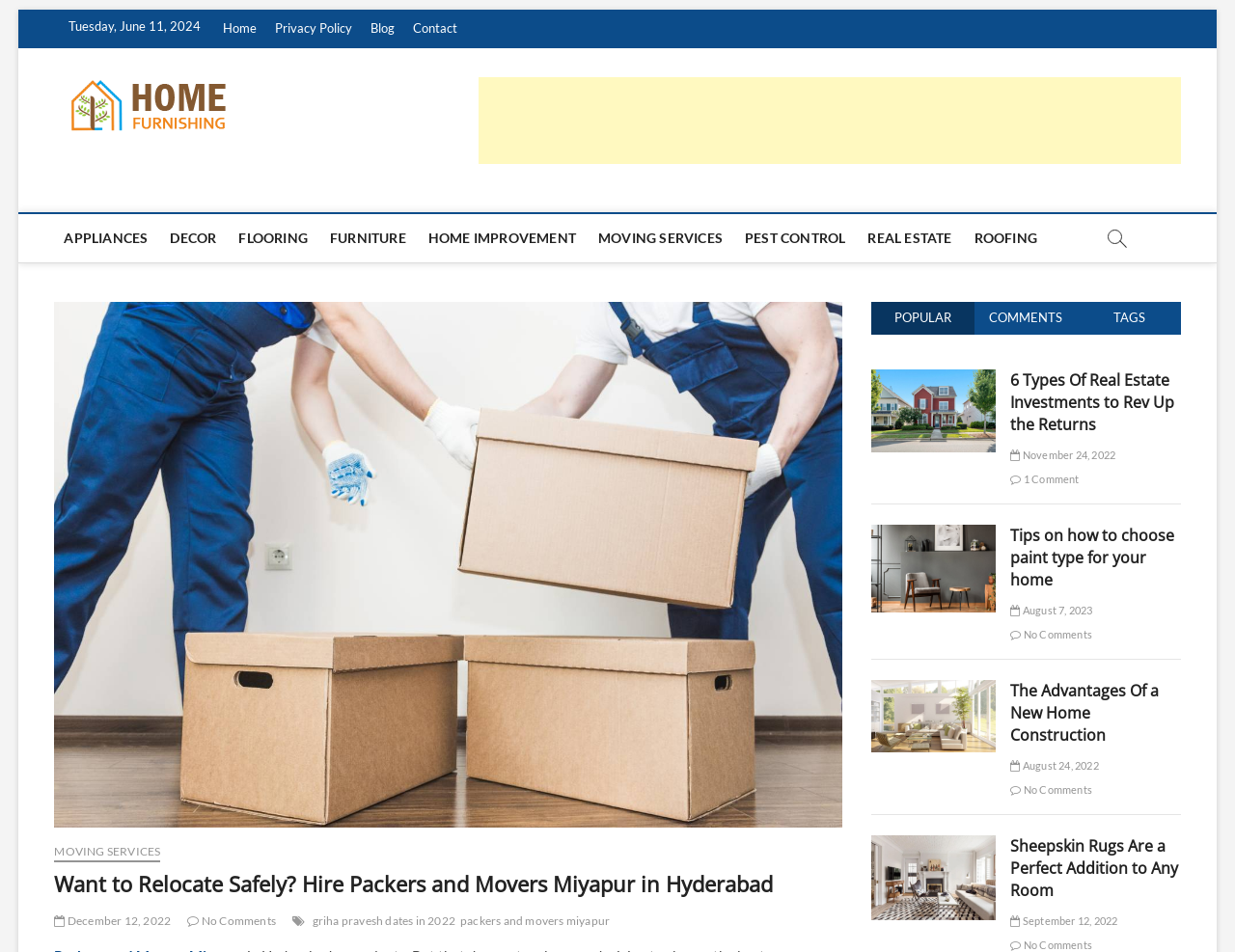What is the category of the link 'FURNITURE'?
Please answer the question as detailed as possible.

I found the link 'FURNITURE' under the navigation menu 'Main Menu' with bounding box coordinates [0.044, 0.225, 0.848, 0.276]. The category of this link is 'Home Furnishing' which is the heading above the navigation menu.